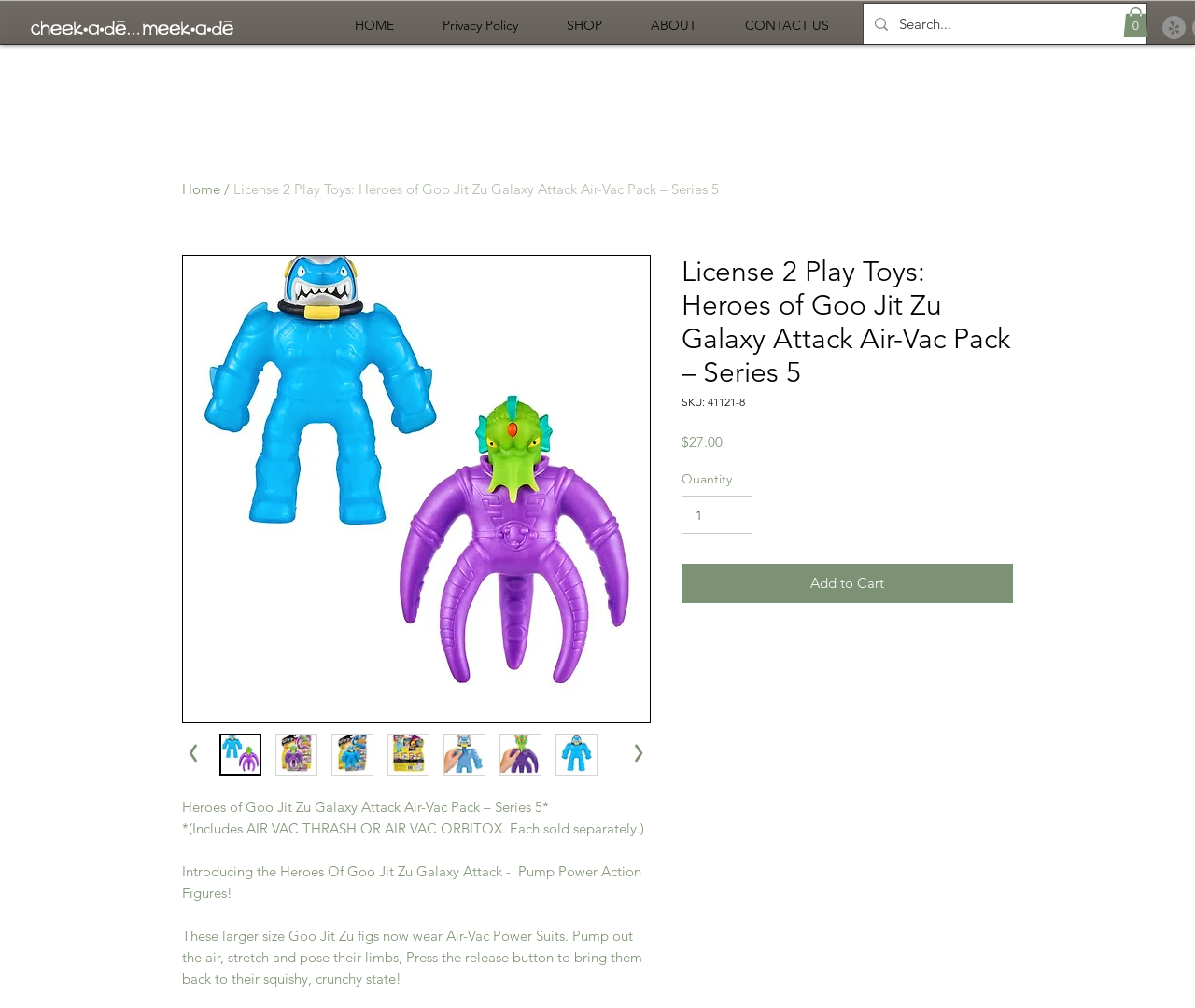How many items are in the cart?
Please answer the question with a detailed and comprehensive explanation.

I found the answer by looking at the button element that says 'Cart with 0 items', which indicates that there are no items in the cart.